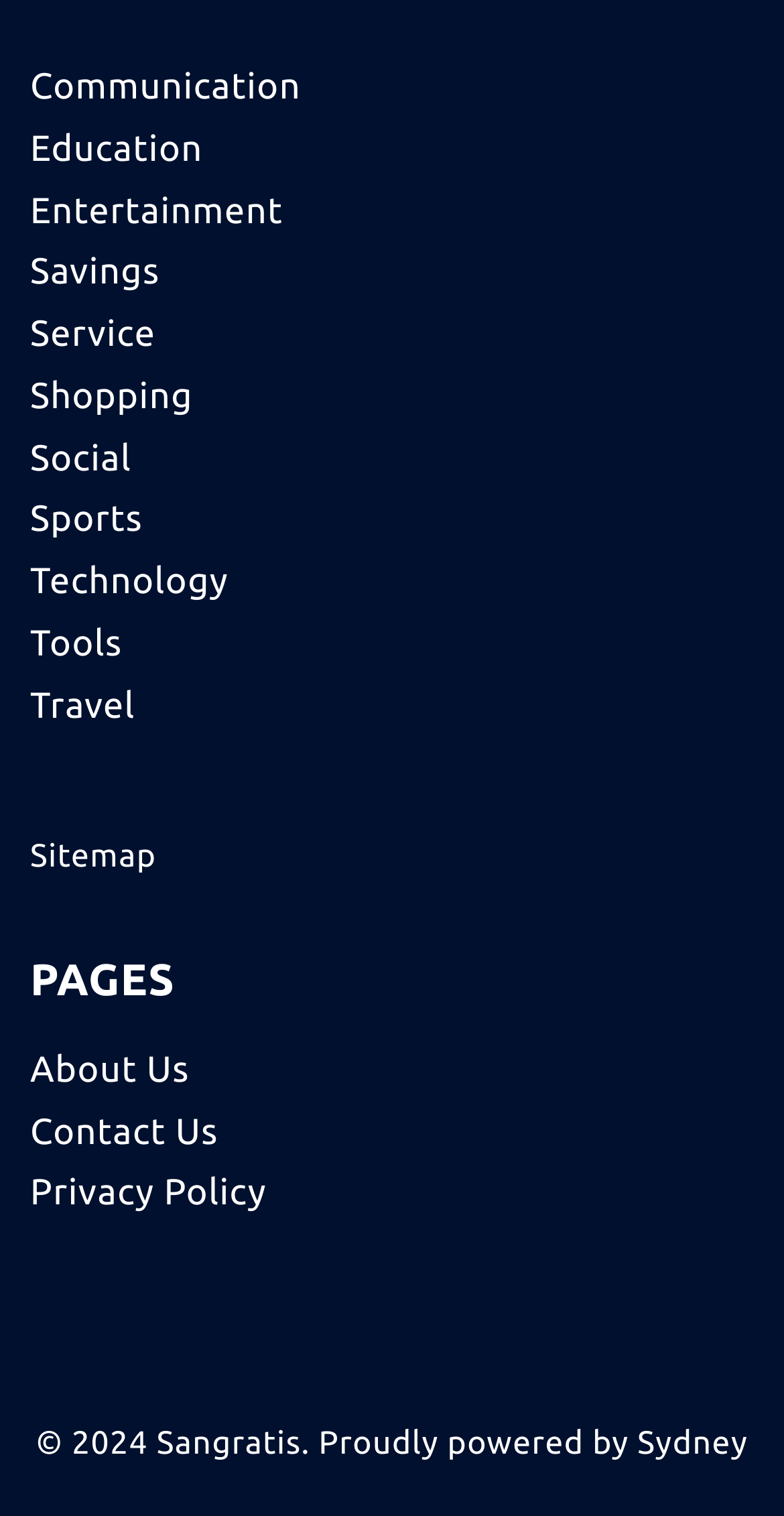How many categories are listed?
Using the details from the image, give an elaborate explanation to answer the question.

I counted the number of links under the first complementary element, which are 'Communication', 'Education', 'Entertainment', 'Savings', 'Service', 'Shopping', 'Social', 'Sports', 'Technology', 'Tools', 'Travel', and found 12 categories.